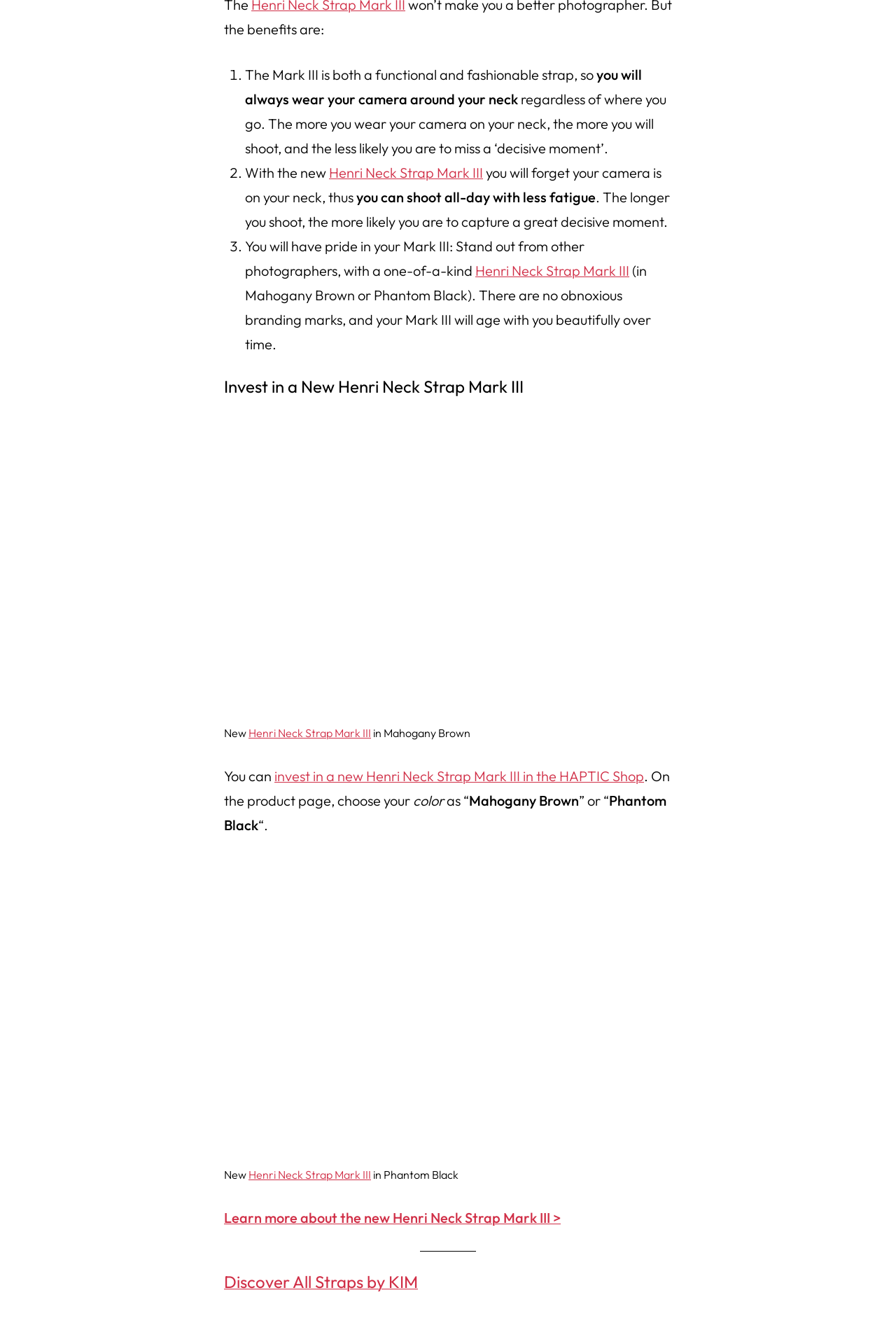How many colors does the strap come in?
Based on the screenshot, answer the question with a single word or phrase.

Two